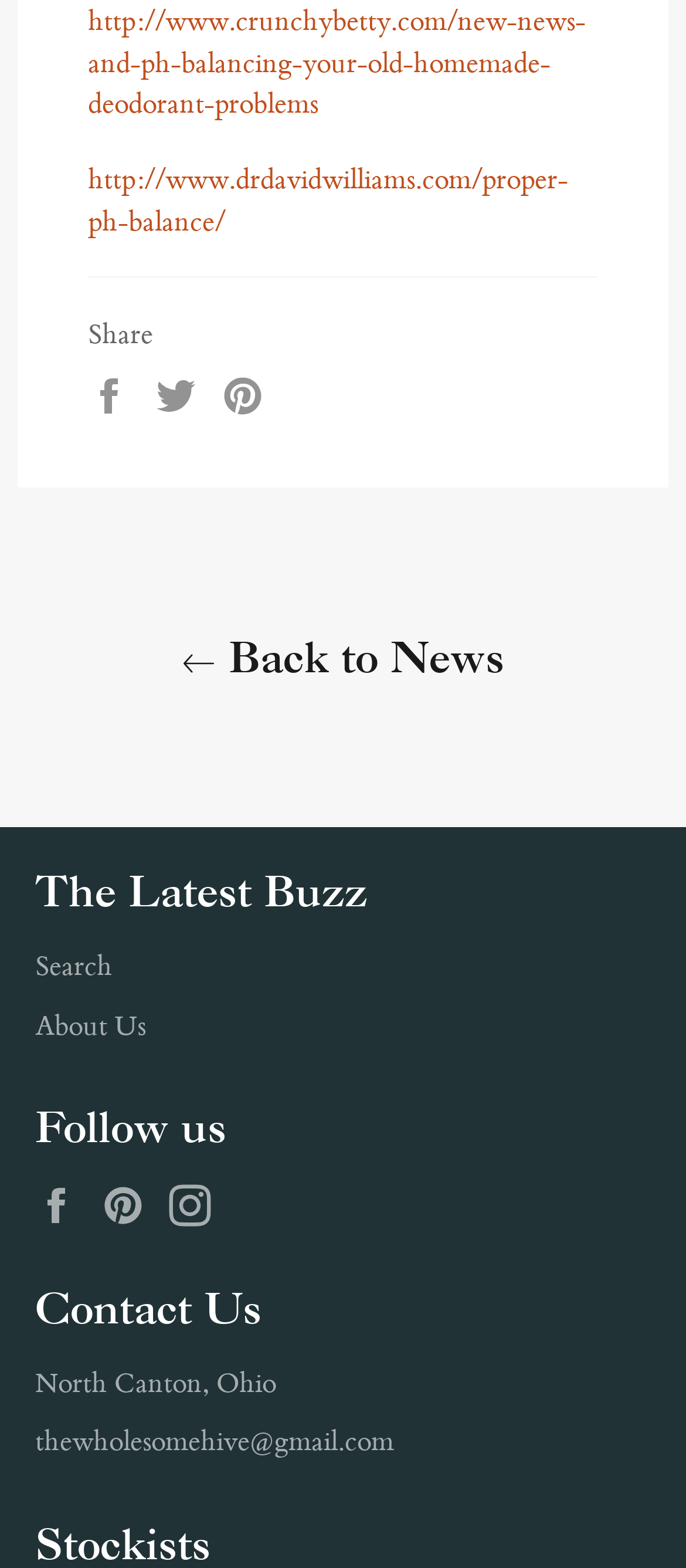Give a one-word or one-phrase response to the question:
What is the email address provided in the 'Contact Us' section?

thewholesomehive@gmail.com